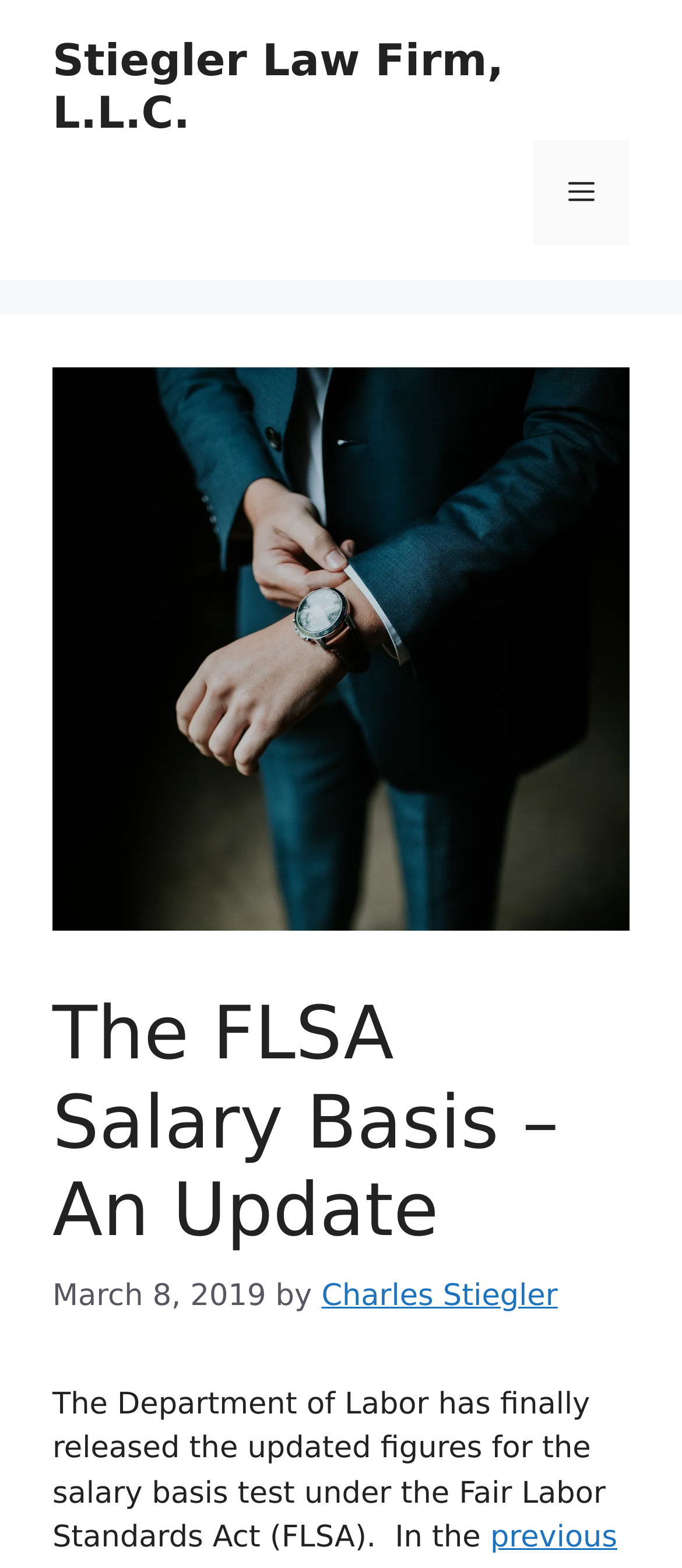What is the Fair Labor Standards Act related to?
From the details in the image, provide a complete and detailed answer to the question.

I found the relation by reading the first sentence of the article, which mentions the Fair Labor Standards Act (FLSA) and its relation to labor.